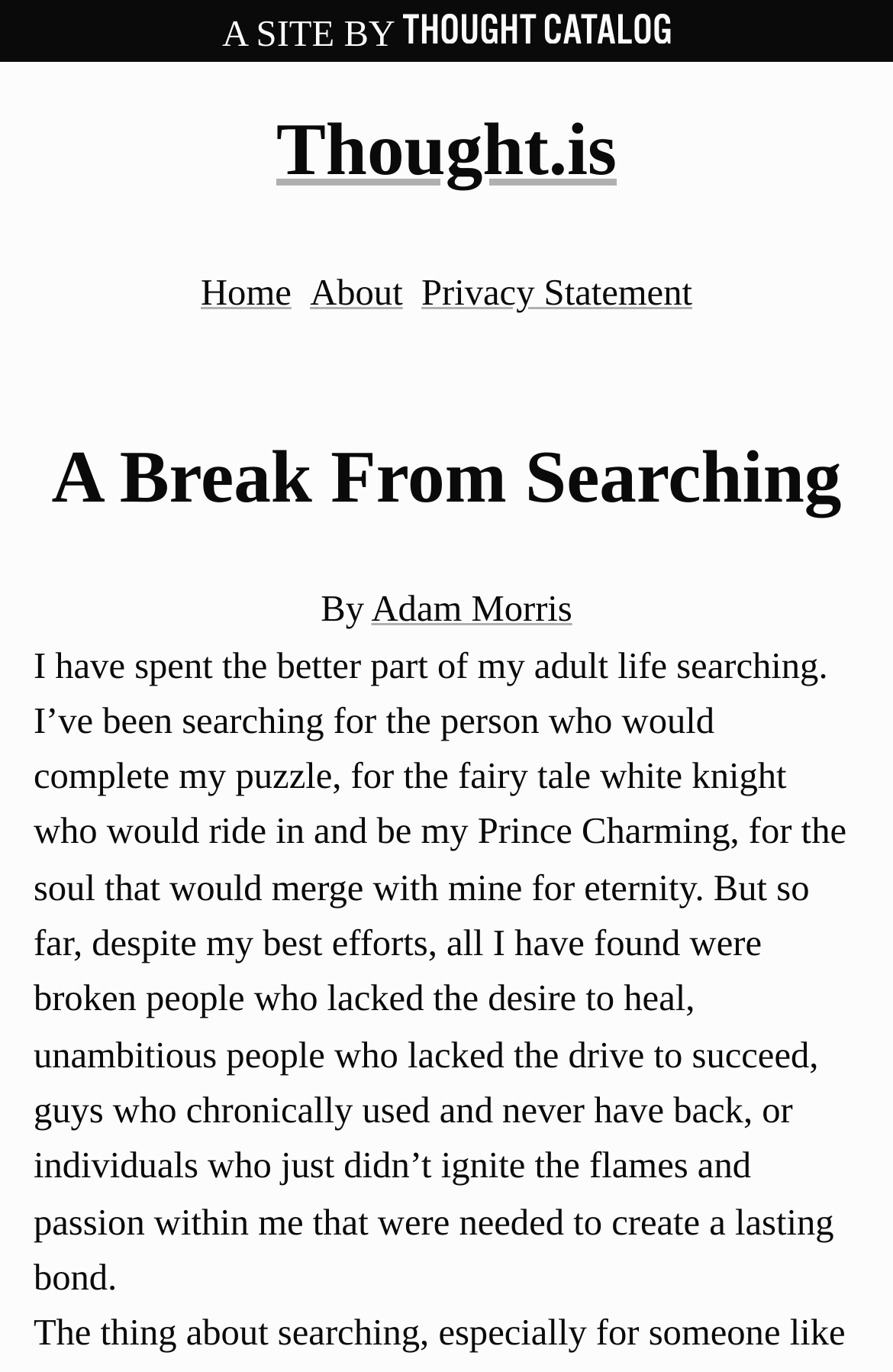How many types of people has the author encountered?
Refer to the image and provide a detailed answer to the question.

The author mentions encountering four types of people in their search for love: broken people who lacked the desire to heal, unambitious people who lacked the drive to succeed, guys who chronically used and never had back, and individuals who just didn’t ignite the flames and passion within them.